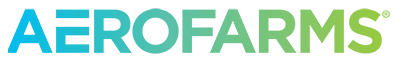Give a succinct answer to this question in a single word or phrase: 
What does the green gradient in the logo symbolize?

Innovation and sustainability